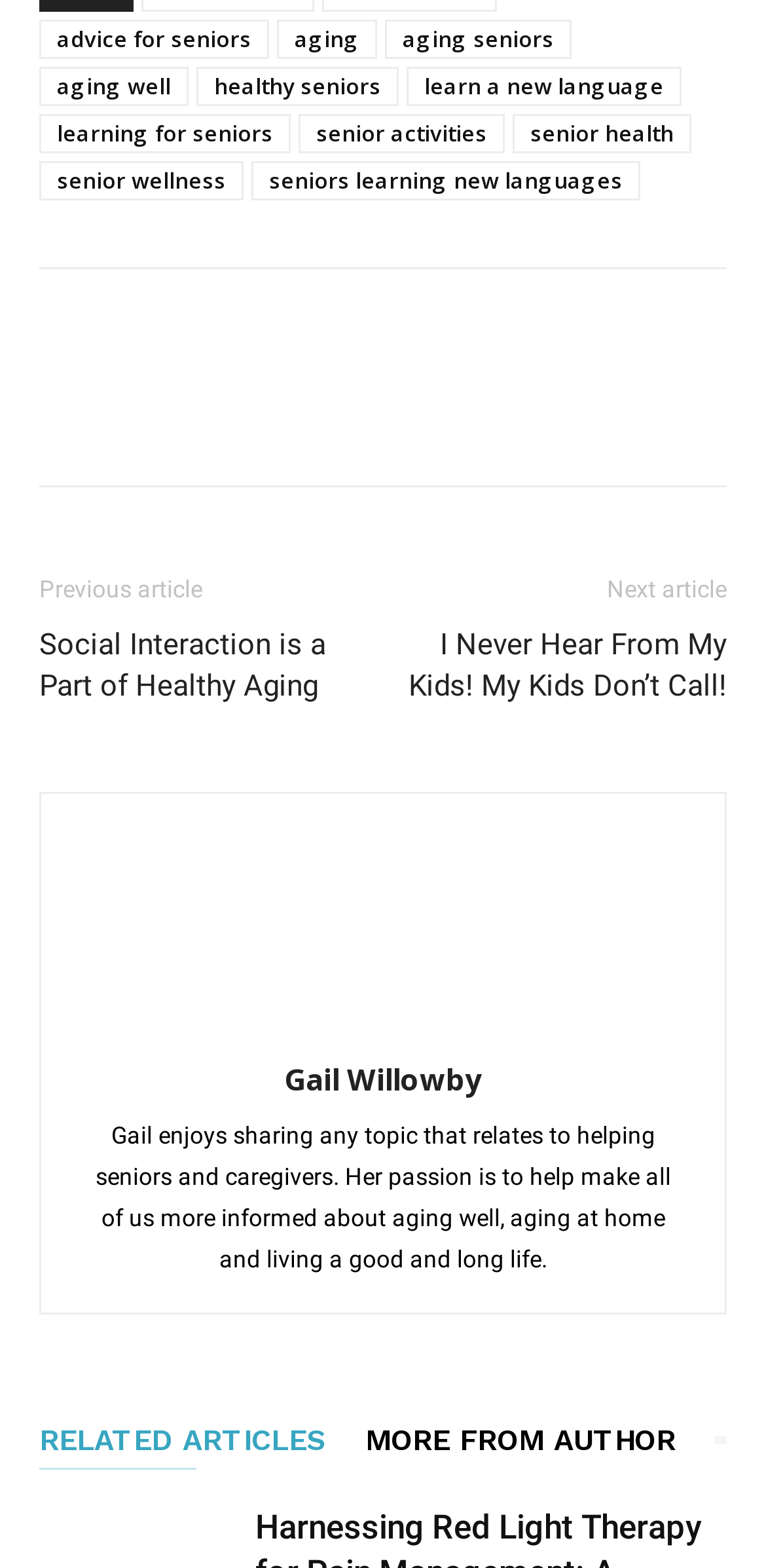Consider the image and give a detailed and elaborate answer to the question: 
Who is the author of the article?

I found the author's name by looking at the link element with the text 'Gail Willowby' which is located below the author's photo.